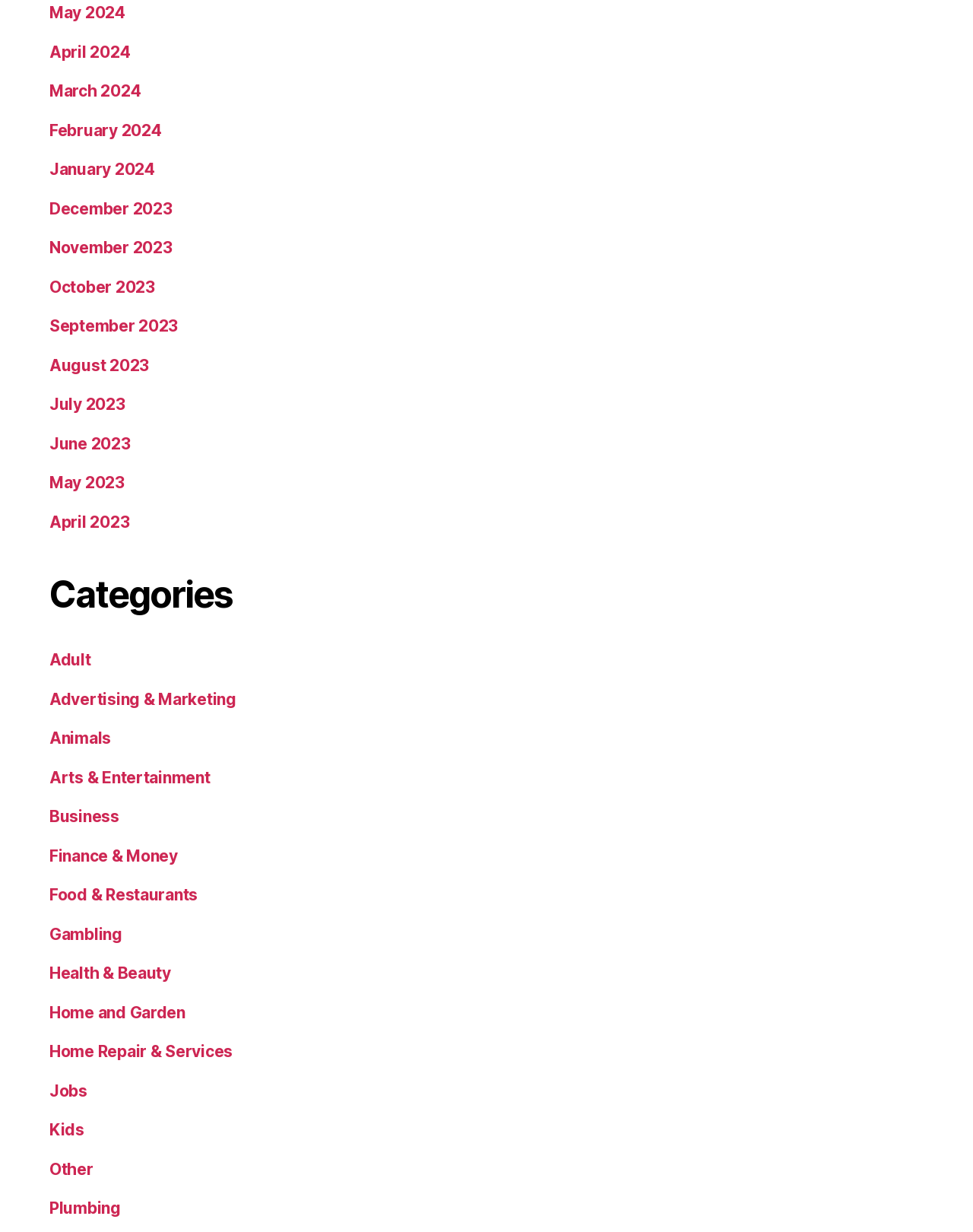Locate the bounding box coordinates of the area where you should click to accomplish the instruction: "Explore Adult".

[0.051, 0.528, 0.093, 0.543]